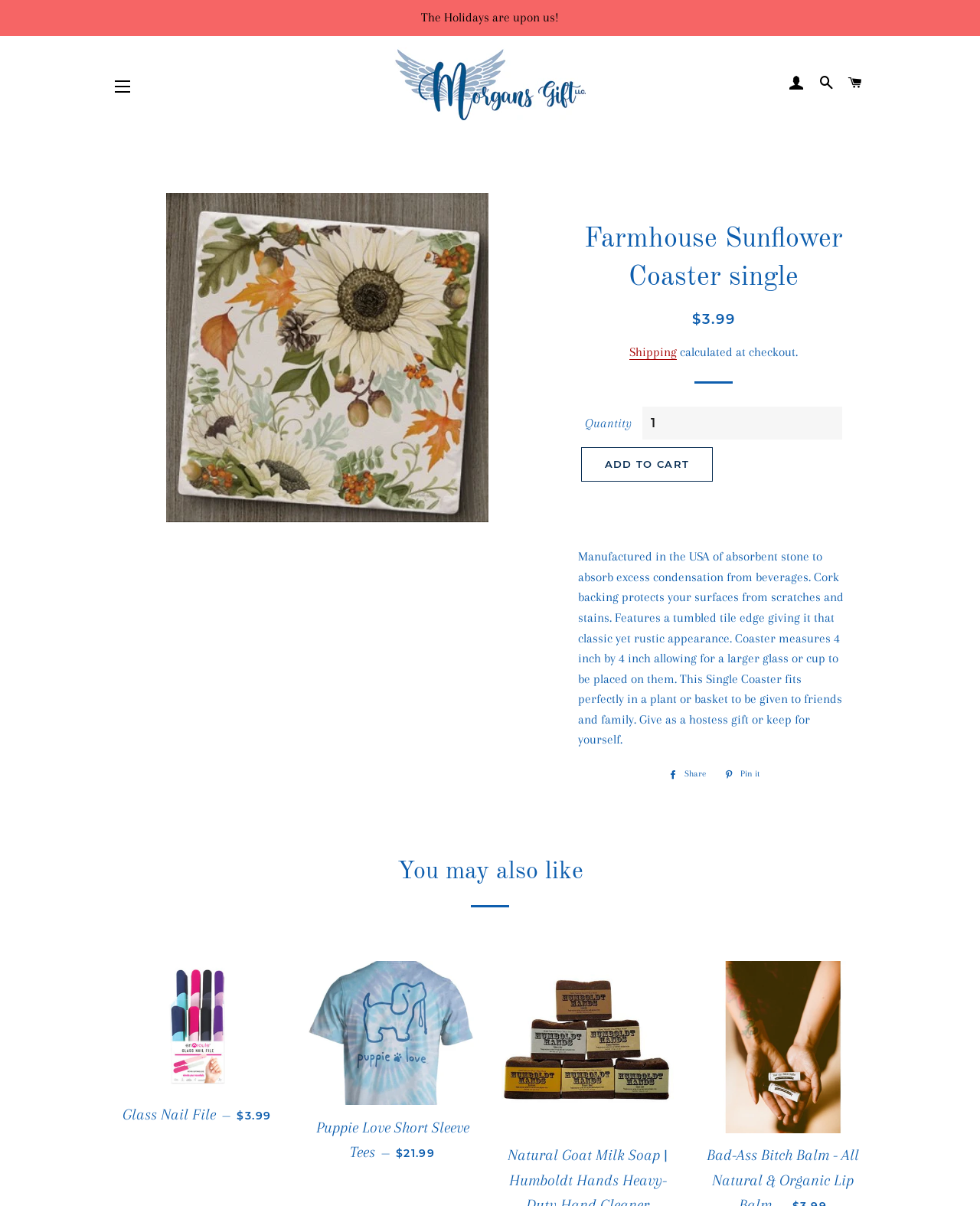Please locate the bounding box coordinates of the element's region that needs to be clicked to follow the instruction: "Click the 'SEARCH' link". The bounding box coordinates should be provided as four float numbers between 0 and 1, i.e., [left, top, right, bottom].

[0.83, 0.051, 0.857, 0.088]